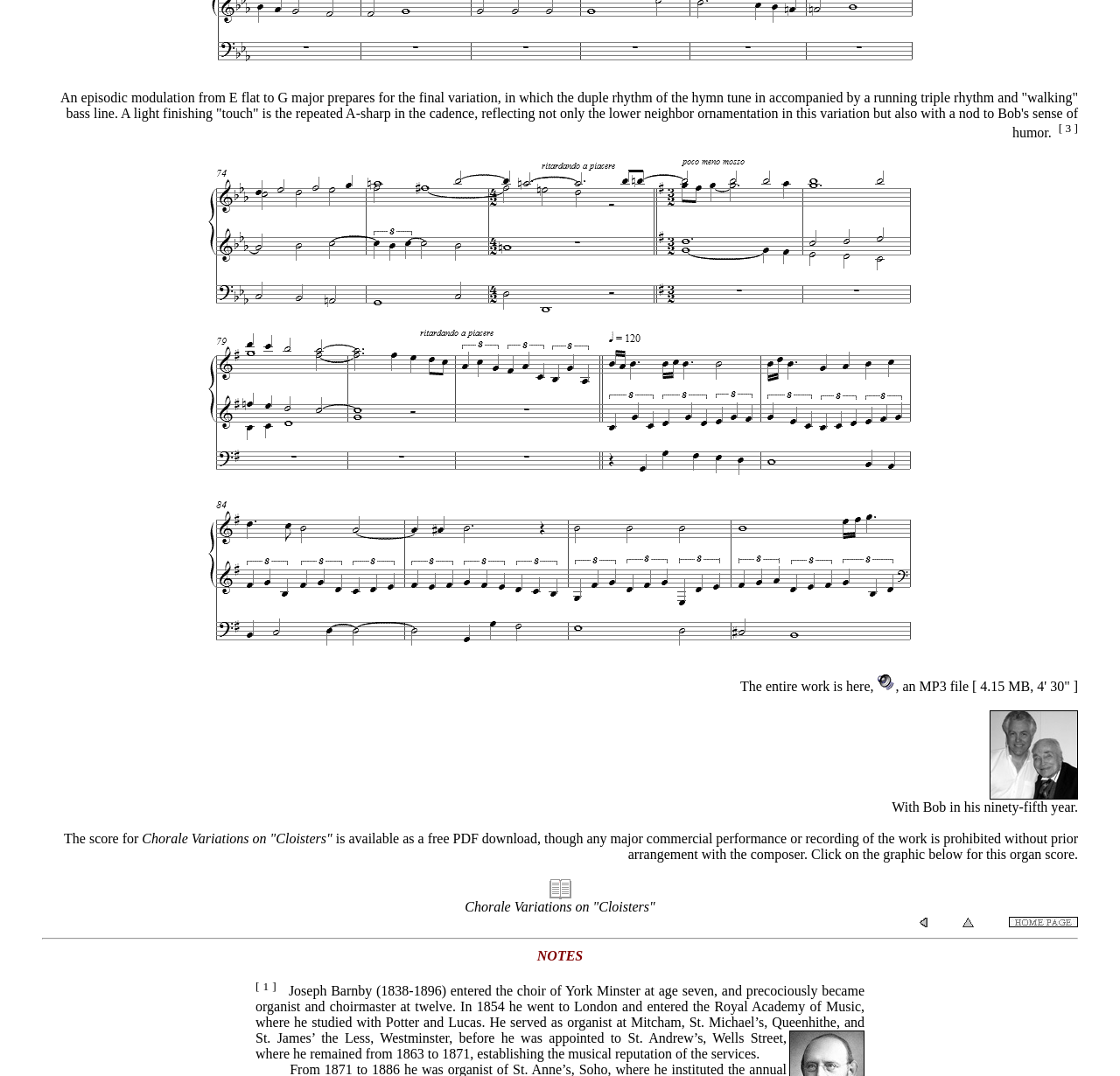What is the file size of the MP3 file?
Give a one-word or short-phrase answer derived from the screenshot.

4.15 MB